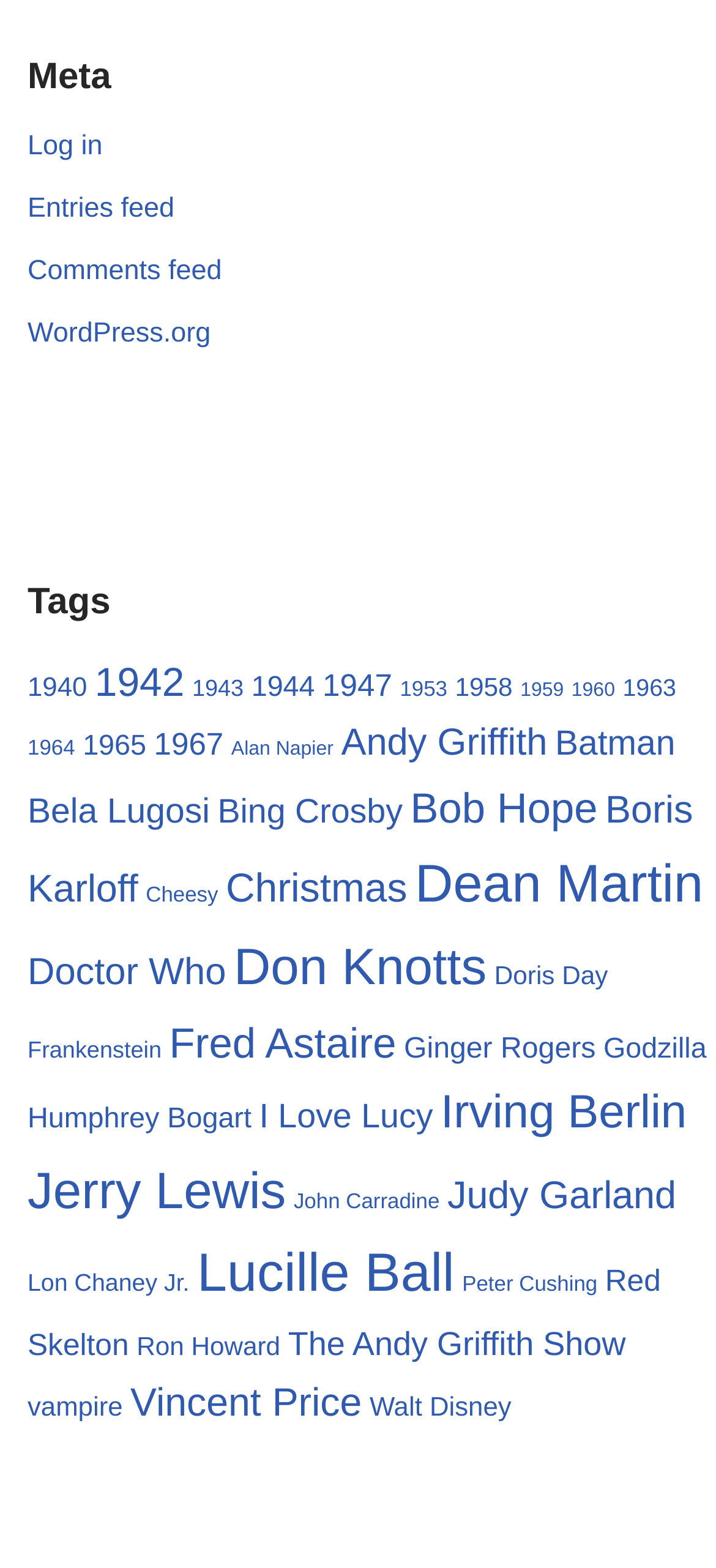Please specify the coordinates of the bounding box for the element that should be clicked to carry out this instruction: "Manage newsletter subscriptions". The coordinates must be four float numbers between 0 and 1, formatted as [left, top, right, bottom].

None